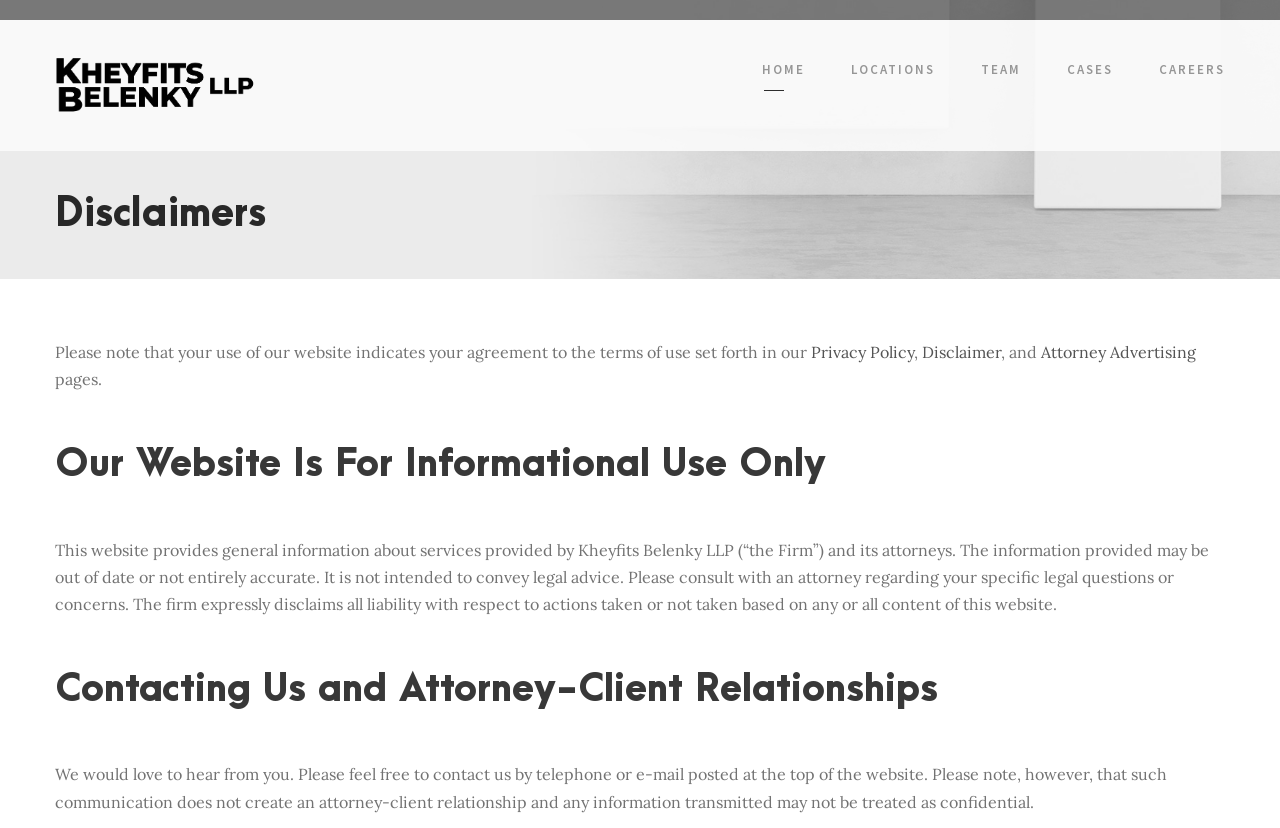What is the purpose of contacting the law firm?
Refer to the image and provide a concise answer in one word or phrase.

Not to create an attorney-client relationship